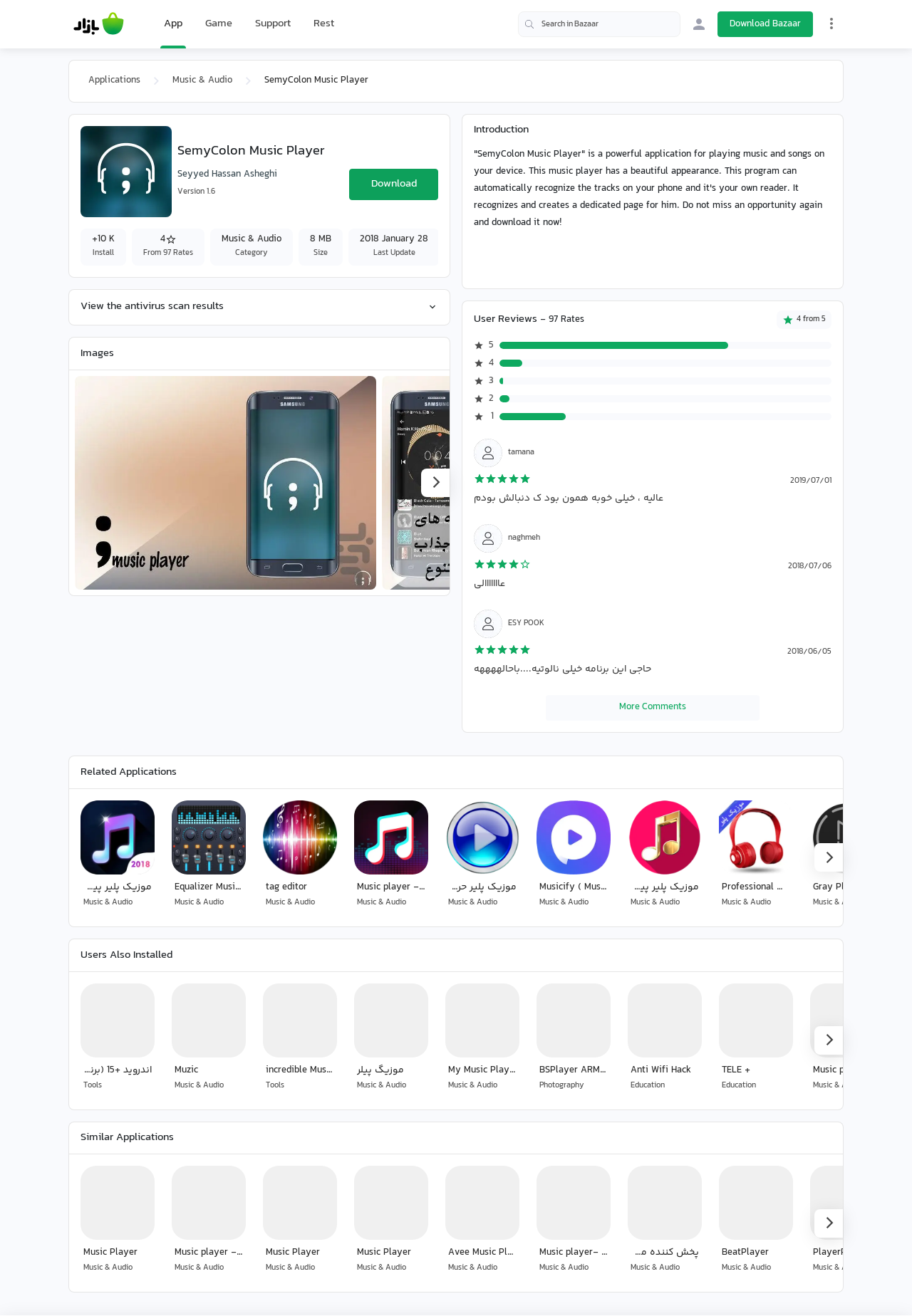Please specify the bounding box coordinates of the clickable region to carry out the following instruction: "View the antivirus scan results". The coordinates should be four float numbers between 0 and 1, in the format [left, top, right, bottom].

[0.088, 0.226, 0.245, 0.24]